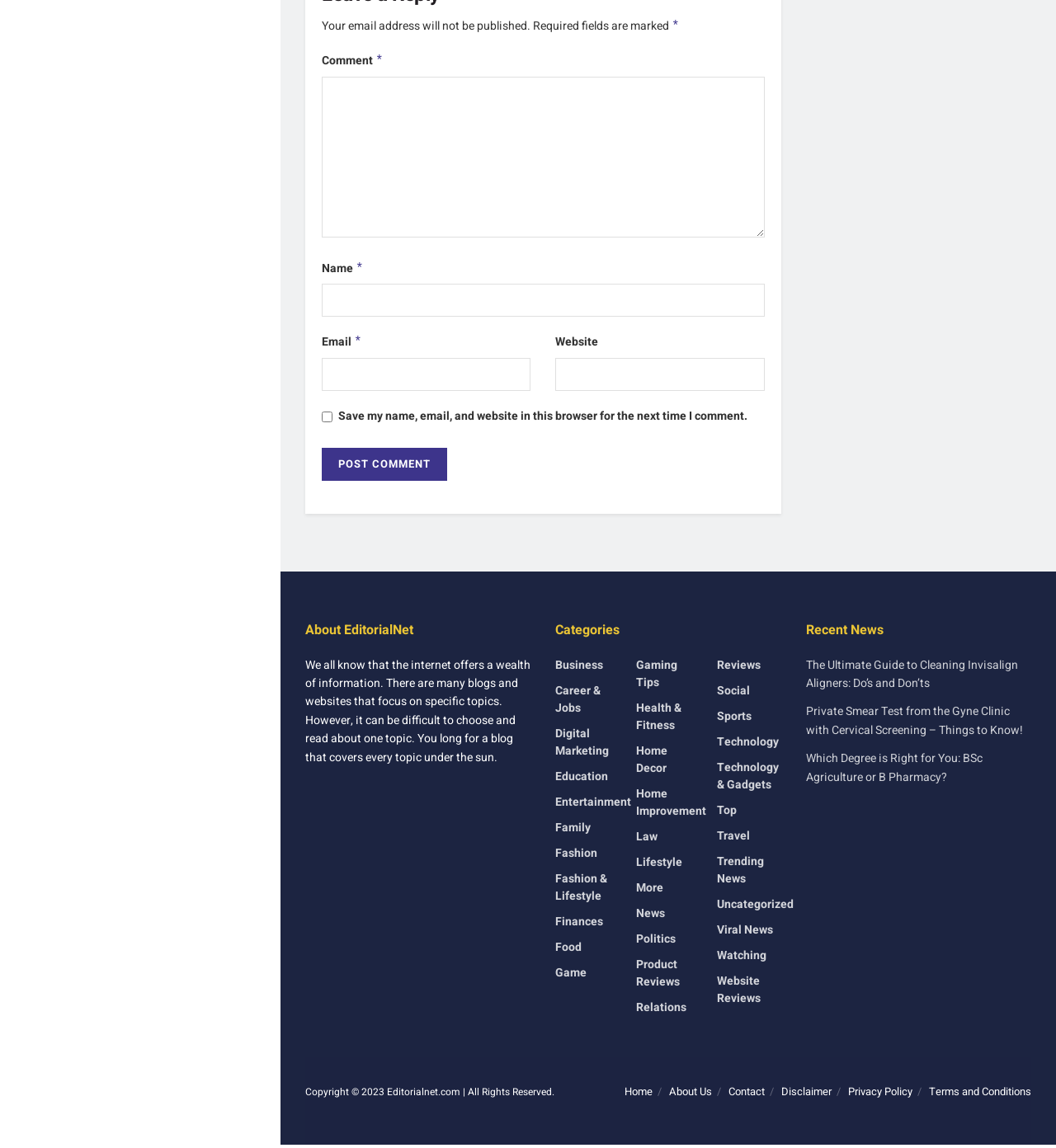Determine the bounding box coordinates of the UI element described by: "Sign Up".

None